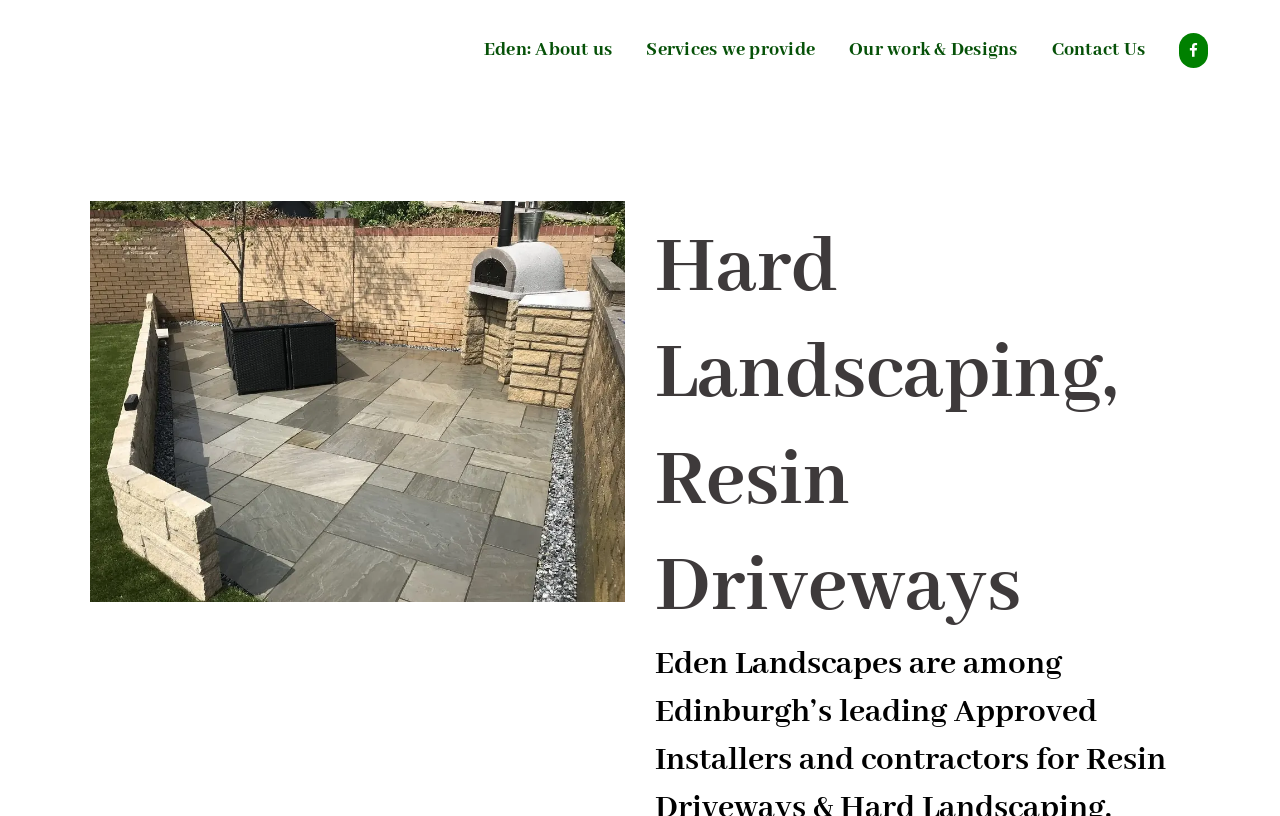Please respond in a single word or phrase: 
What is the location served by Hard Landscapes?

Edinburgh area